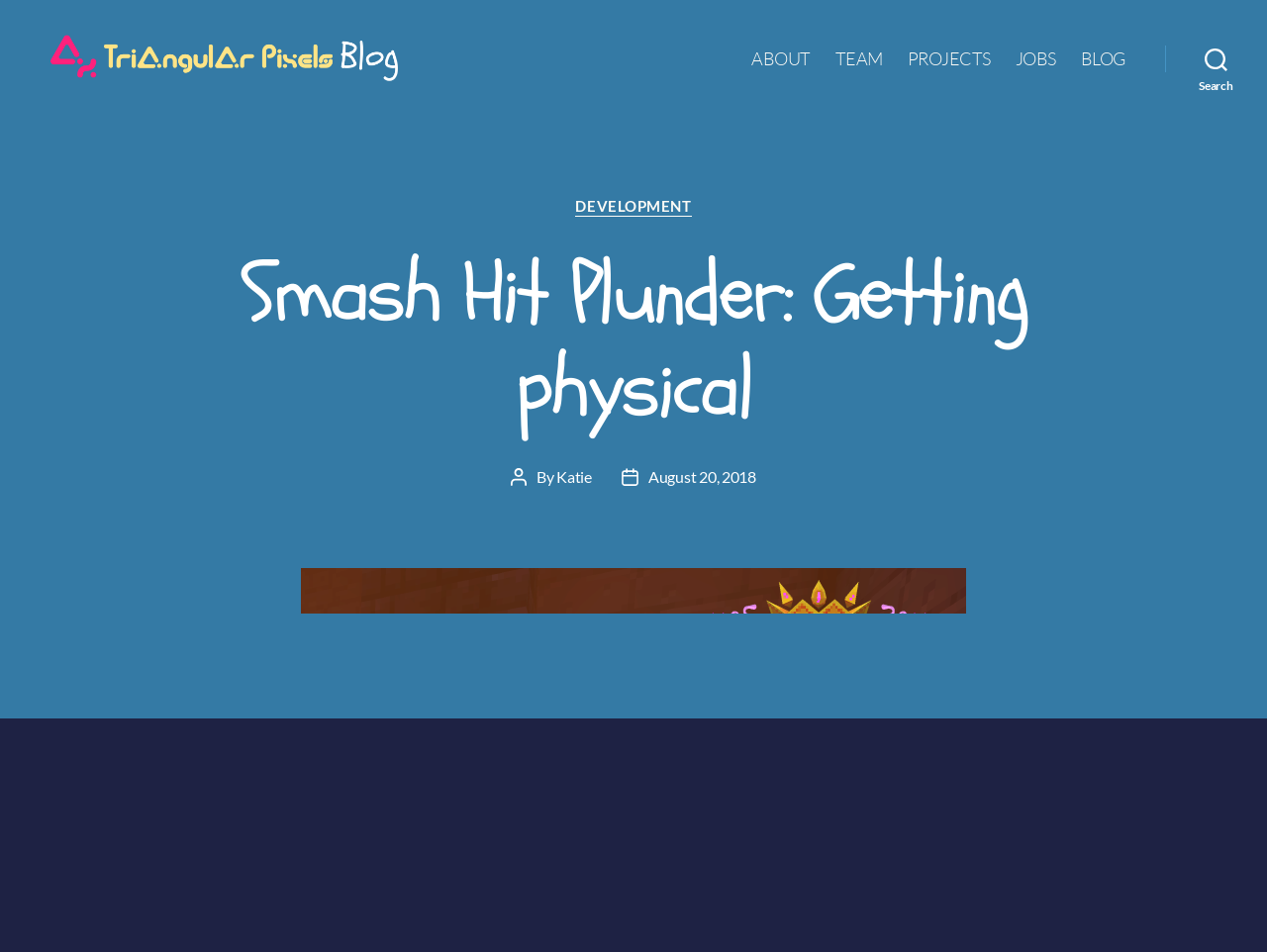Give a one-word or phrase response to the following question: What is the title of the blog post?

Smash Hit Plunder: Getting physical